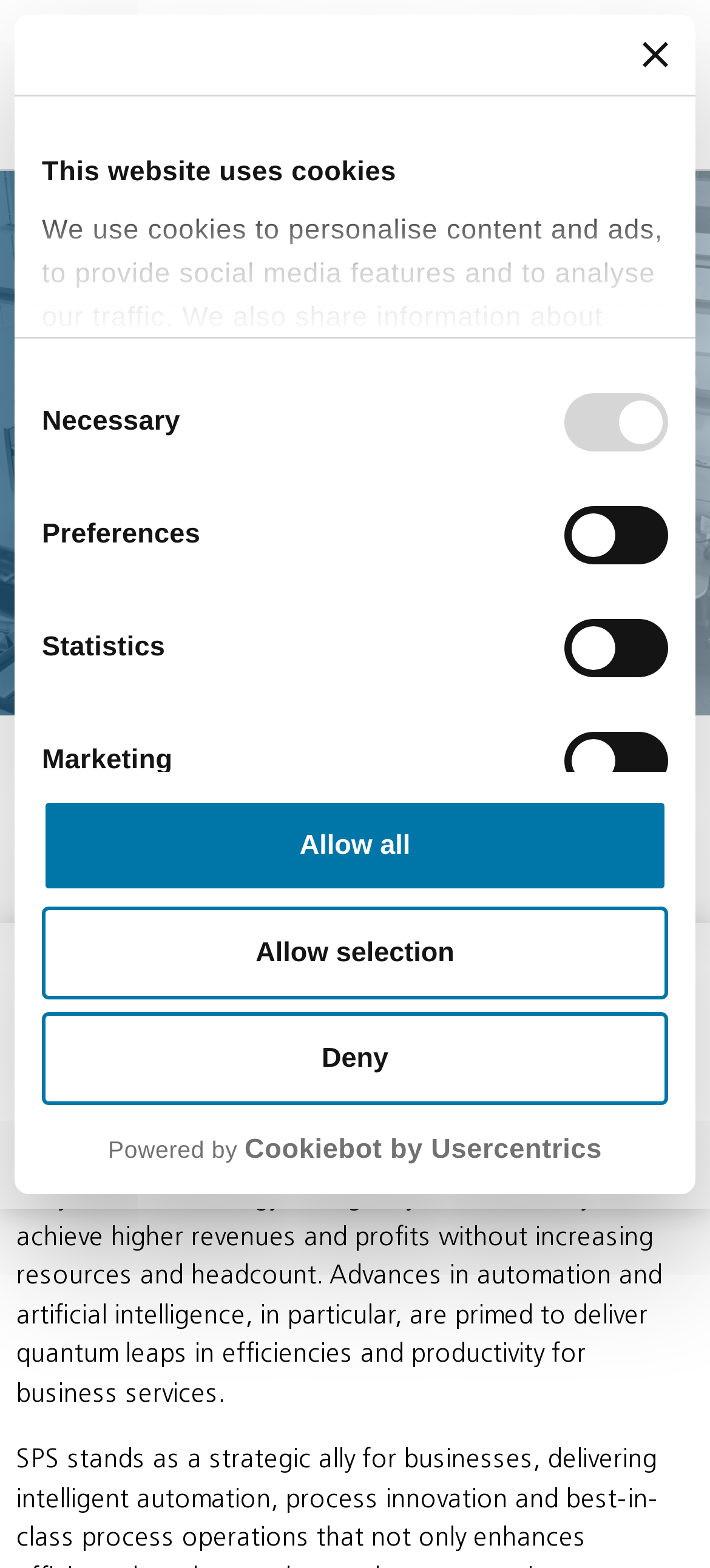Specify the bounding box coordinates of the area to click in order to execute this command: 'Open menu'. The coordinates should consist of four float numbers ranging from 0 to 1, and should be formatted as [left, top, right, bottom].

[0.867, 0.03, 0.954, 0.069]